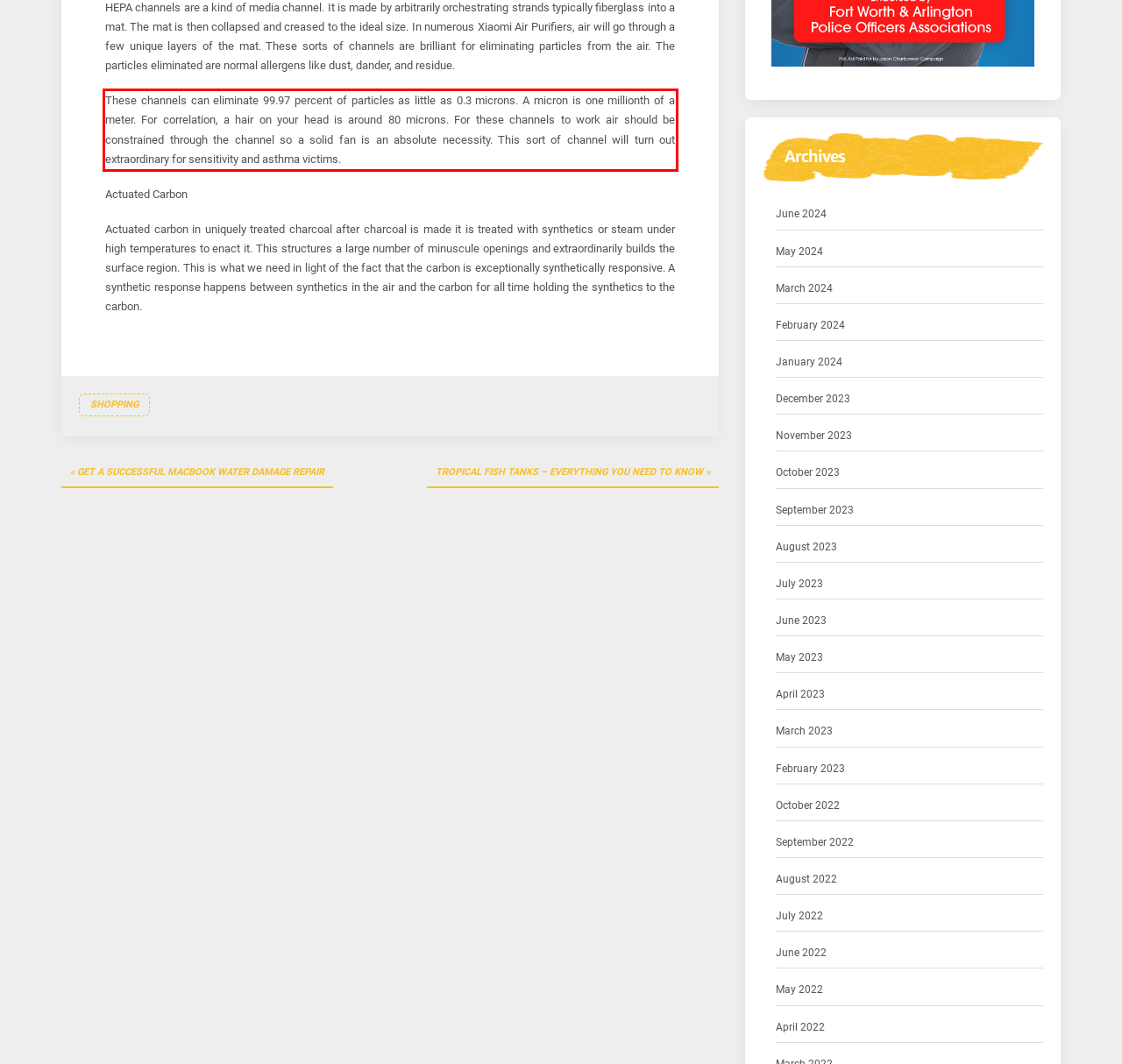You are looking at a screenshot of a webpage with a red rectangle bounding box. Use OCR to identify and extract the text content found inside this red bounding box.

These channels can eliminate 99.97 percent of particles as little as 0.3 microns. A micron is one millionth of a meter. For correlation, a hair on your head is around 80 microns. For these channels to work air should be constrained through the channel so a solid fan is an absolute necessity. This sort of channel will turn out extraordinary for sensitivity and asthma victims.